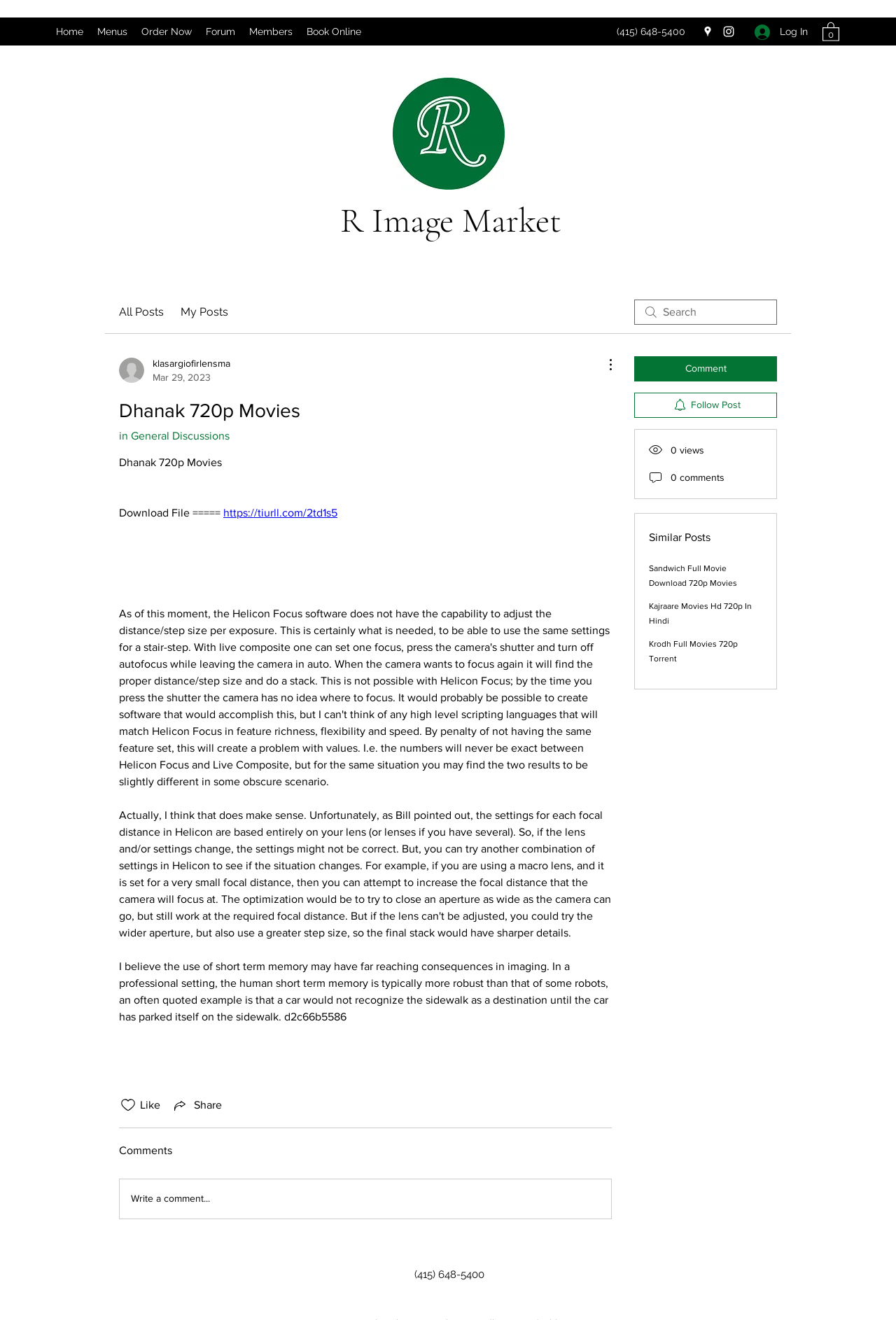Please locate the bounding box coordinates for the element that should be clicked to achieve the following instruction: "Write a comment". Ensure the coordinates are given as four float numbers between 0 and 1, i.e., [left, top, right, bottom].

[0.134, 0.893, 0.682, 0.923]